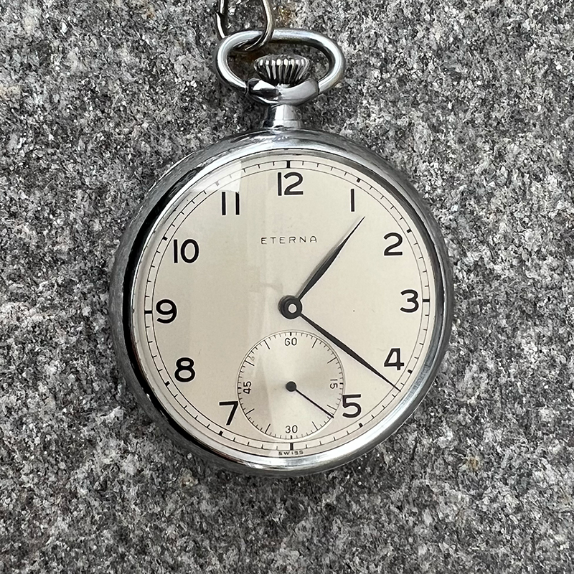Describe all significant details and elements found in the image.

This image showcases an Eterna pocket watch from circa 1920, characterized by its elegant and minimalist design. The watch features a clean, light-colored dial with large, easy-to-read Arabic numerals, including a sub-dial for seconds located at the bottom. The polished case reflects a vintage charm, emphasizing the watch's high-quality craftsmanship typical of the Eterna brand. This timeless accessory embodies the sophistication of early 20th-century horology, blending functionality with style. The watch is presented against a textured gray background, further highlighting its classic features and details.